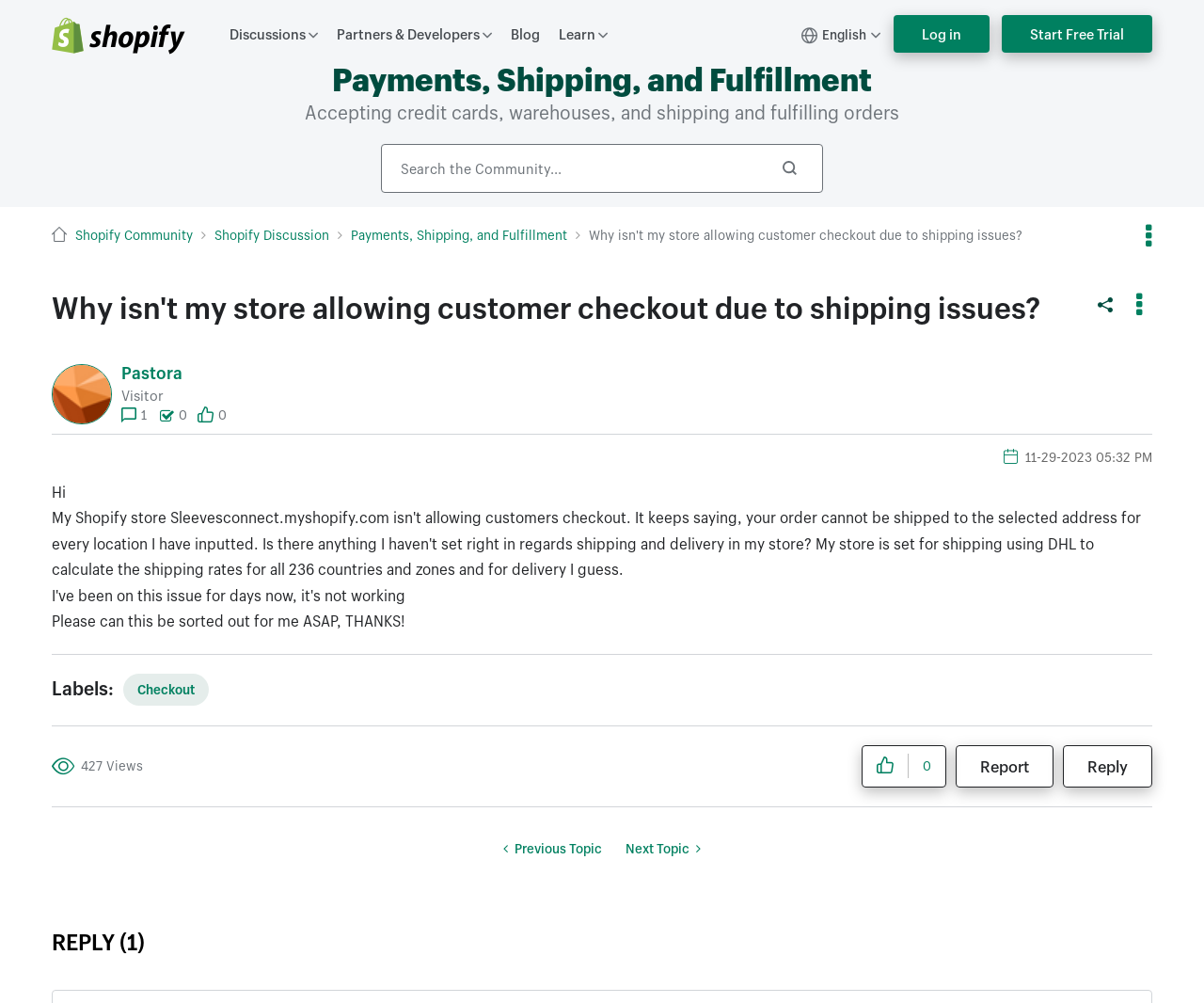Find and provide the bounding box coordinates for the UI element described here: "Options". The coordinates should be given as four float numbers between 0 and 1: [left, top, right, bottom].

[0.94, 0.216, 0.957, 0.253]